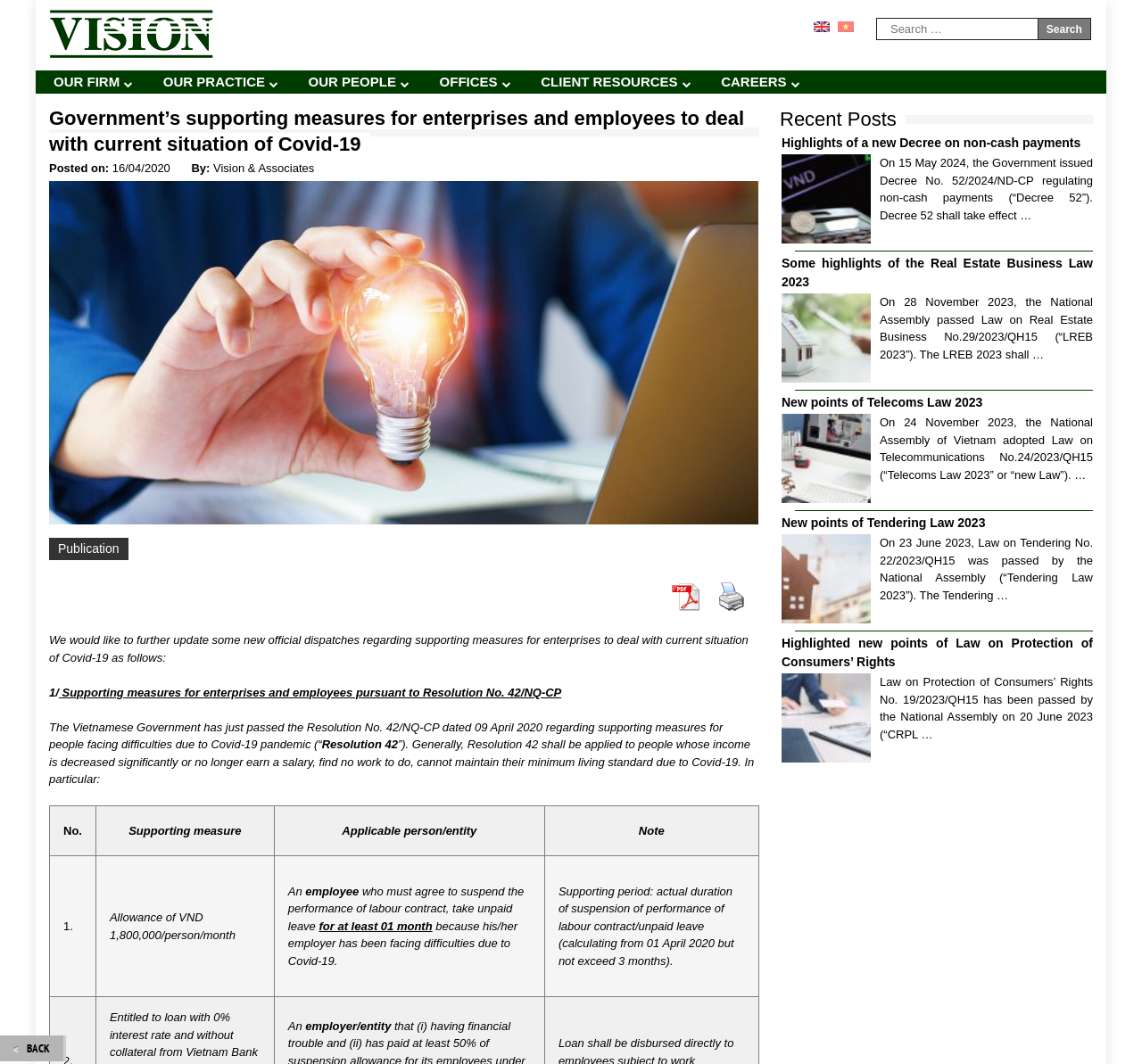Pinpoint the bounding box coordinates of the area that must be clicked to complete this instruction: "Search for something".

[0.767, 0.017, 0.908, 0.038]